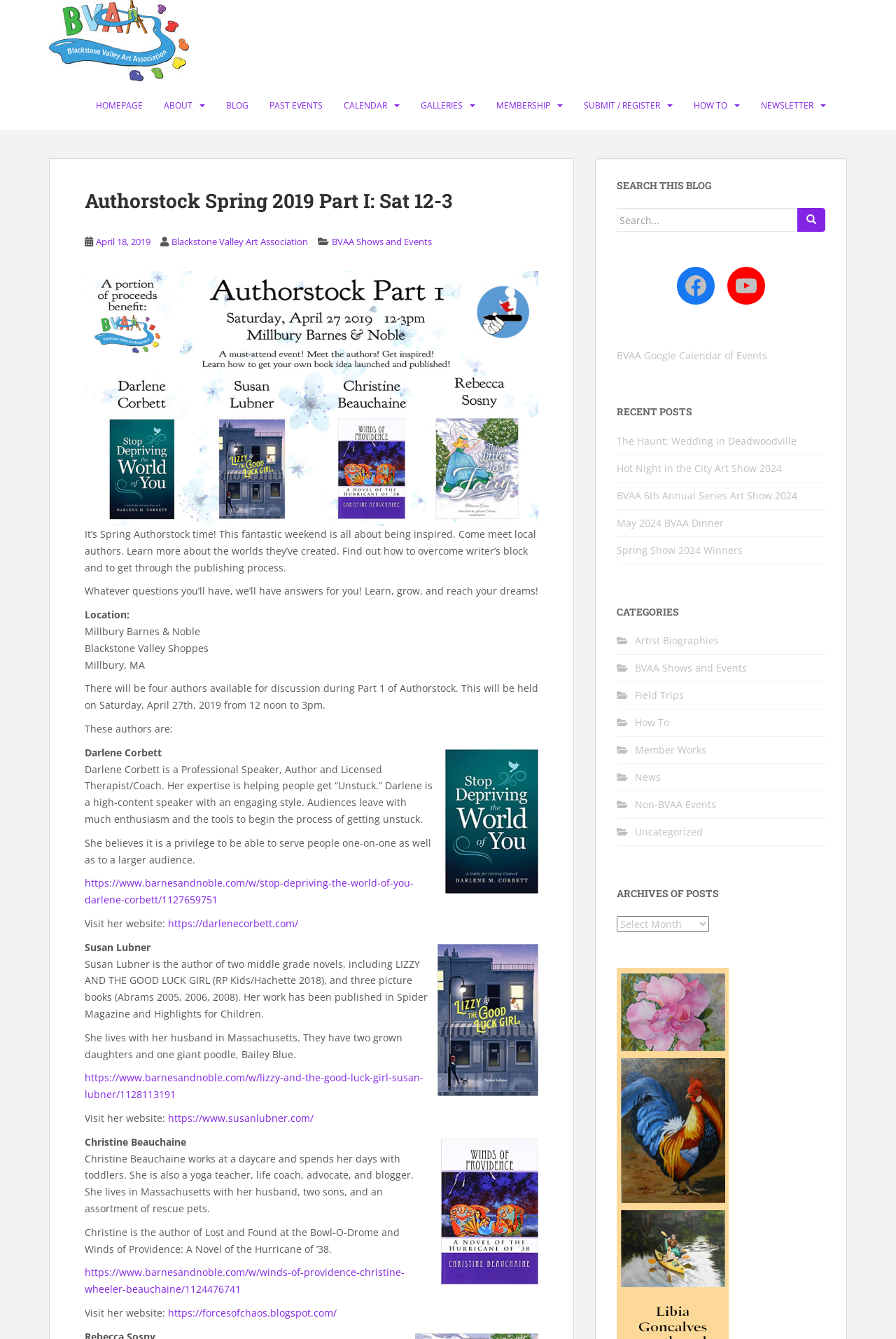Identify the bounding box coordinates of the part that should be clicked to carry out this instruction: "Click the 'HOMEPAGE' link".

[0.107, 0.069, 0.159, 0.089]